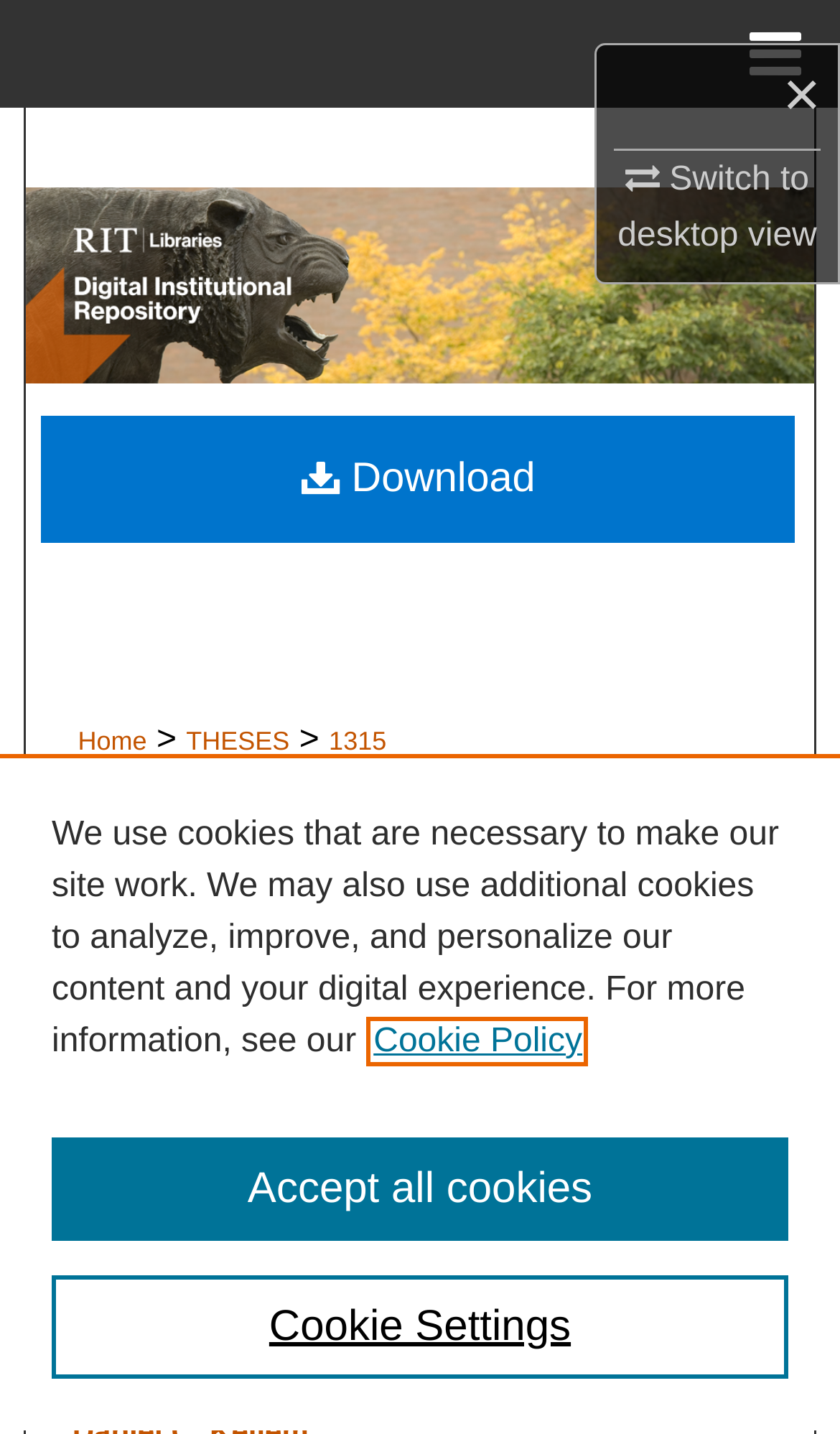Identify the bounding box for the UI element described as: "Cookie Policy". Ensure the coordinates are four float numbers between 0 and 1, formatted as [left, top, right, bottom].

[0.445, 0.714, 0.693, 0.739]